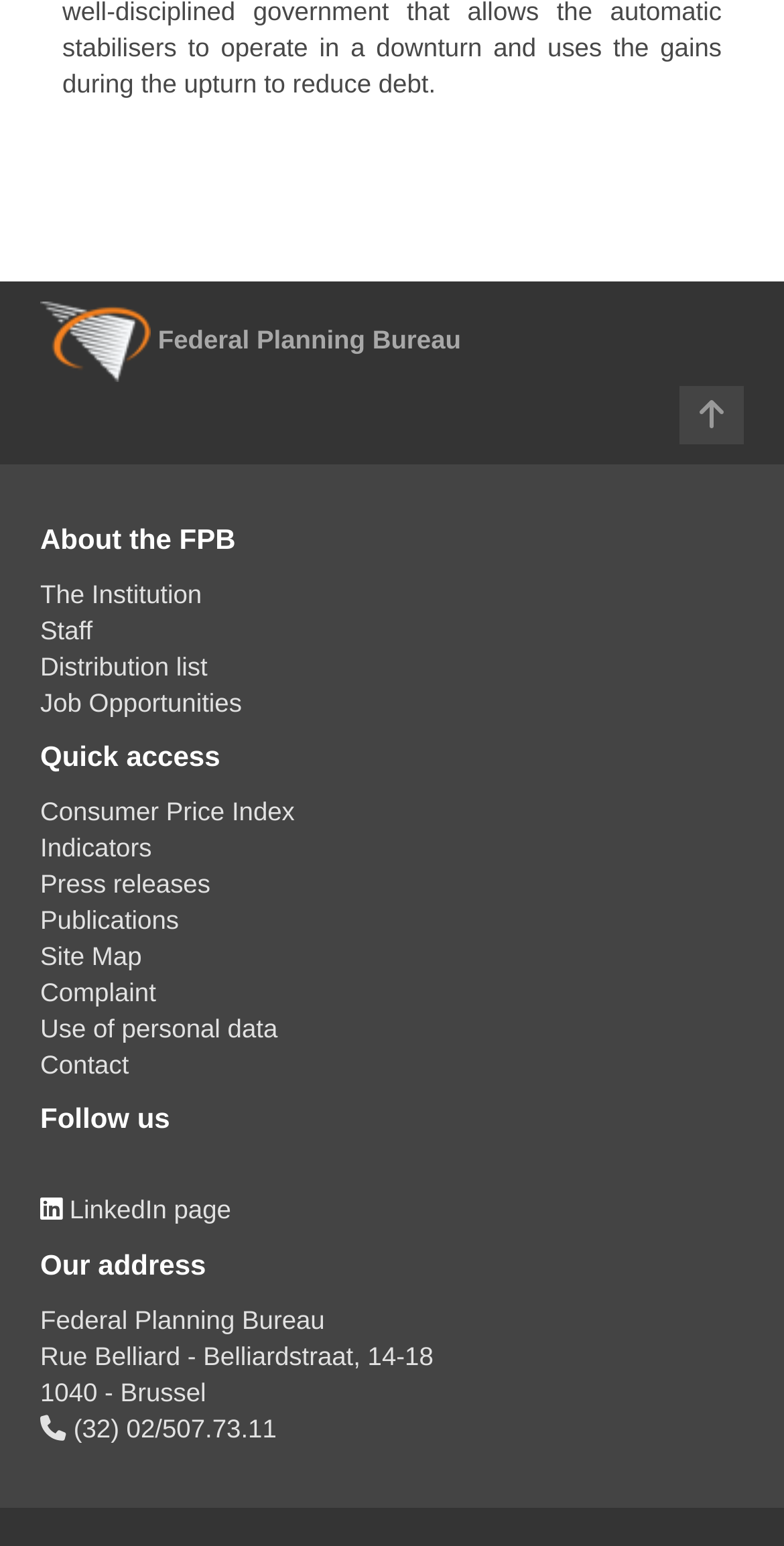For the element described, predict the bounding box coordinates as (top-left x, top-left y, bottom-right x, bottom-right y). All values should be between 0 and 1. Element description: Staff

[0.051, 0.398, 0.118, 0.417]